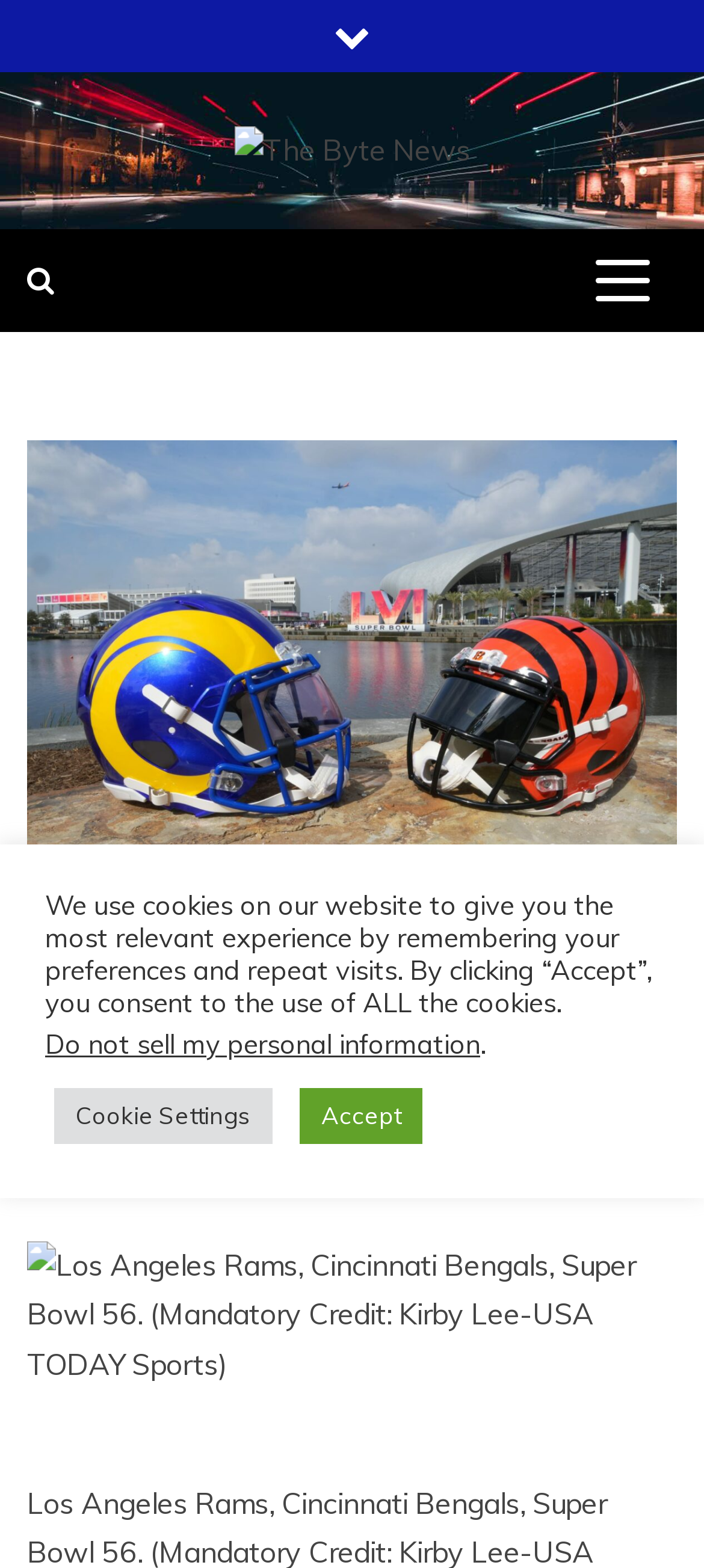What is the category of the article?
Look at the screenshot and give a one-word or phrase answer.

Sports